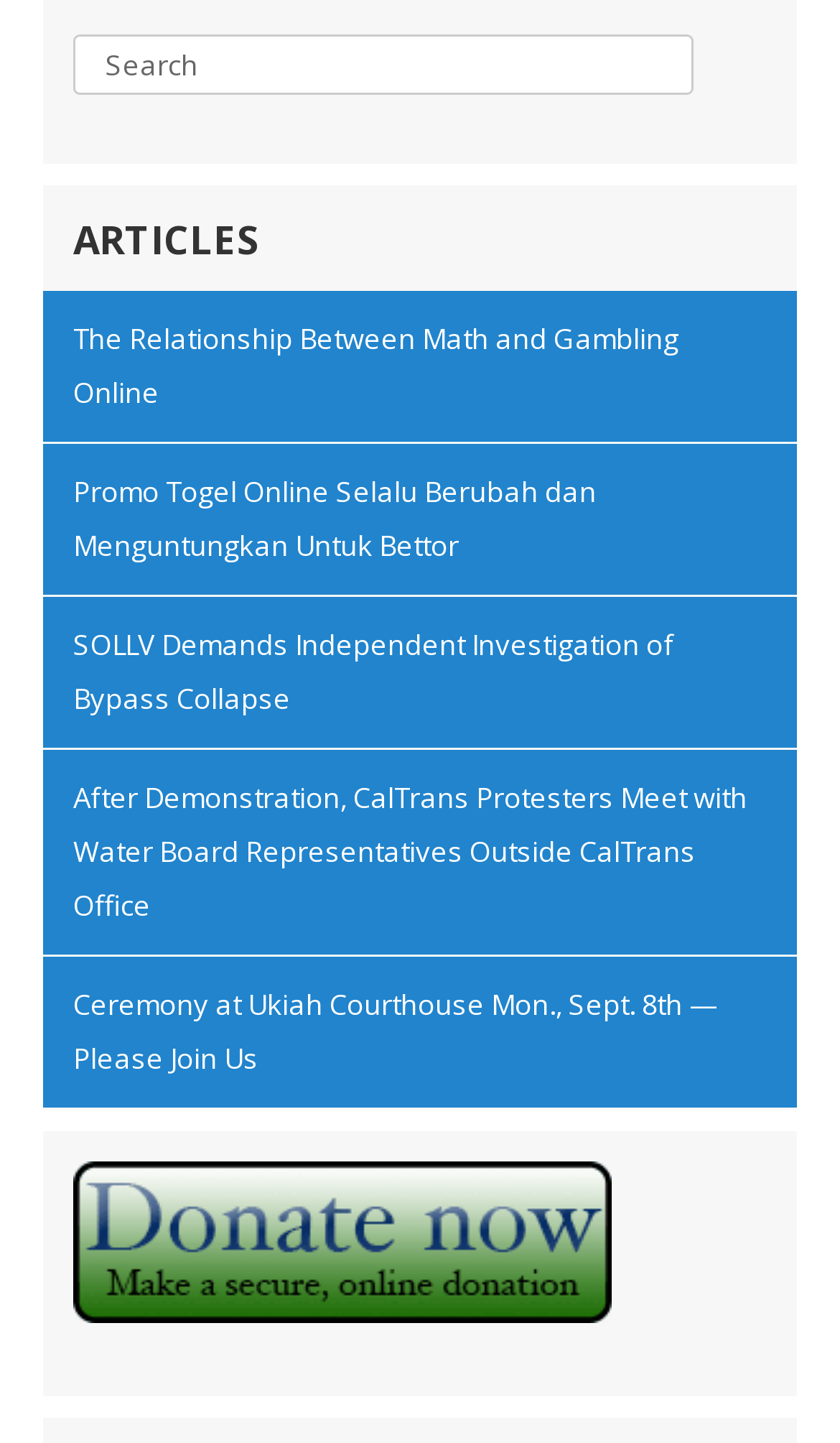What is the category of the articles listed?
Please utilize the information in the image to give a detailed response to the question.

The heading 'ARTICLES' is above the list of links, suggesting that the links are categorized under articles.